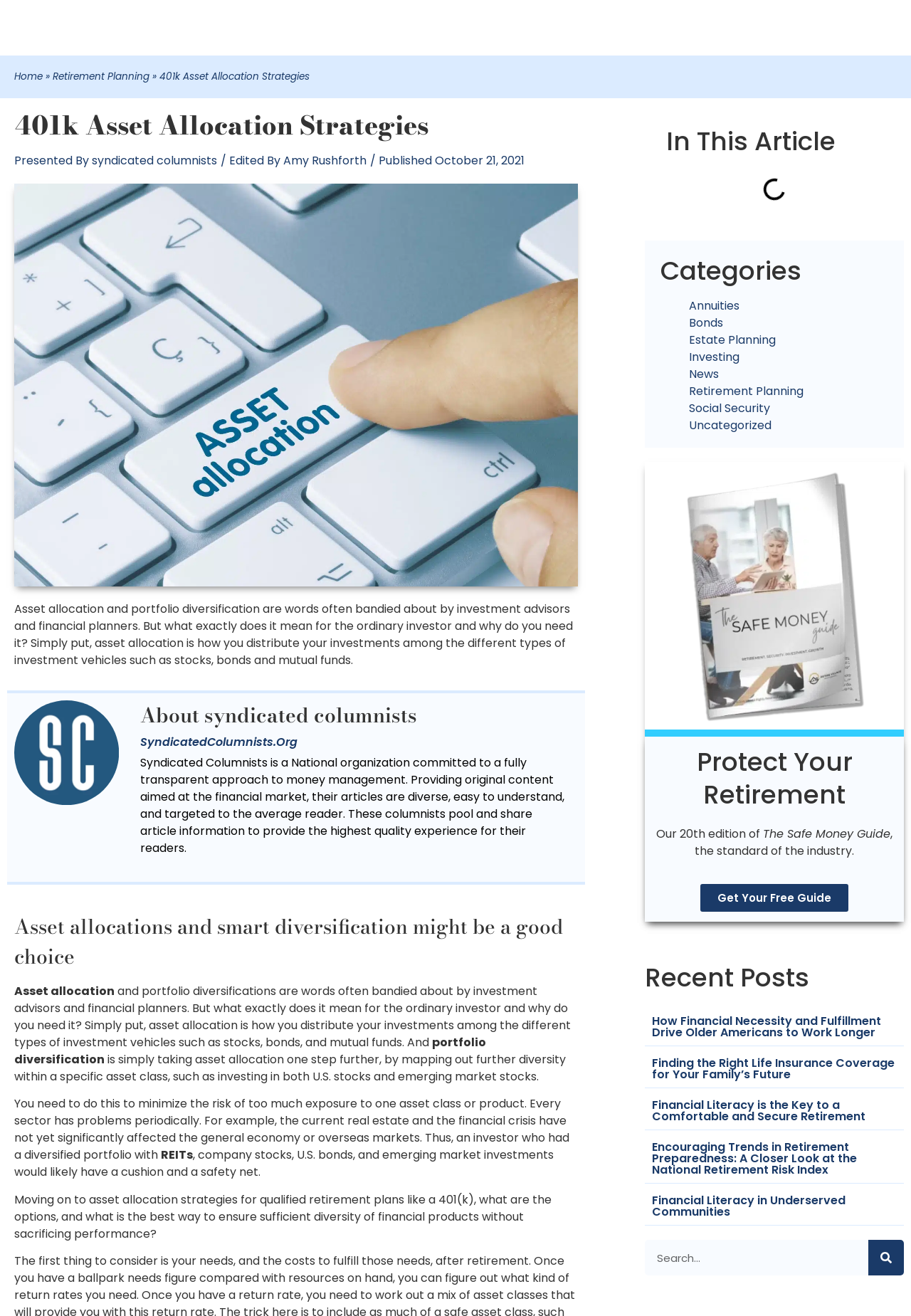Please identify the bounding box coordinates of the element on the webpage that should be clicked to follow this instruction: "Read '401k Asset Allocation Strategies'". The bounding box coordinates should be given as four float numbers between 0 and 1, formatted as [left, top, right, bottom].

[0.175, 0.053, 0.34, 0.063]